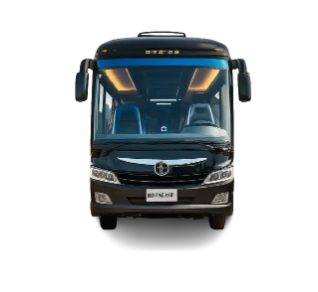Use a single word or phrase to answer the question:
What is the purpose of the interior design?

Comfort